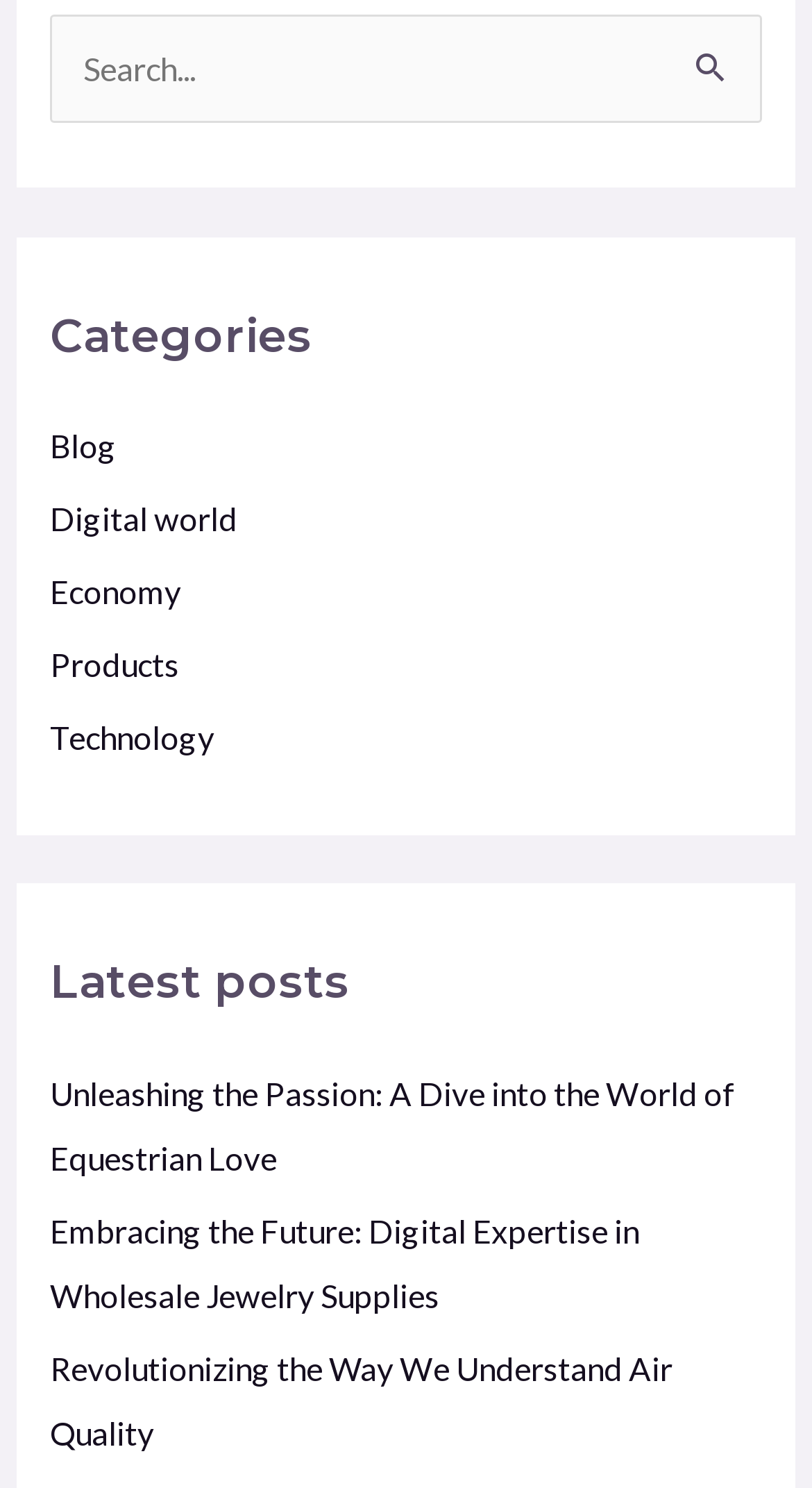How many posts are listed under 'Latest posts'?
Using the screenshot, give a one-word or short phrase answer.

3